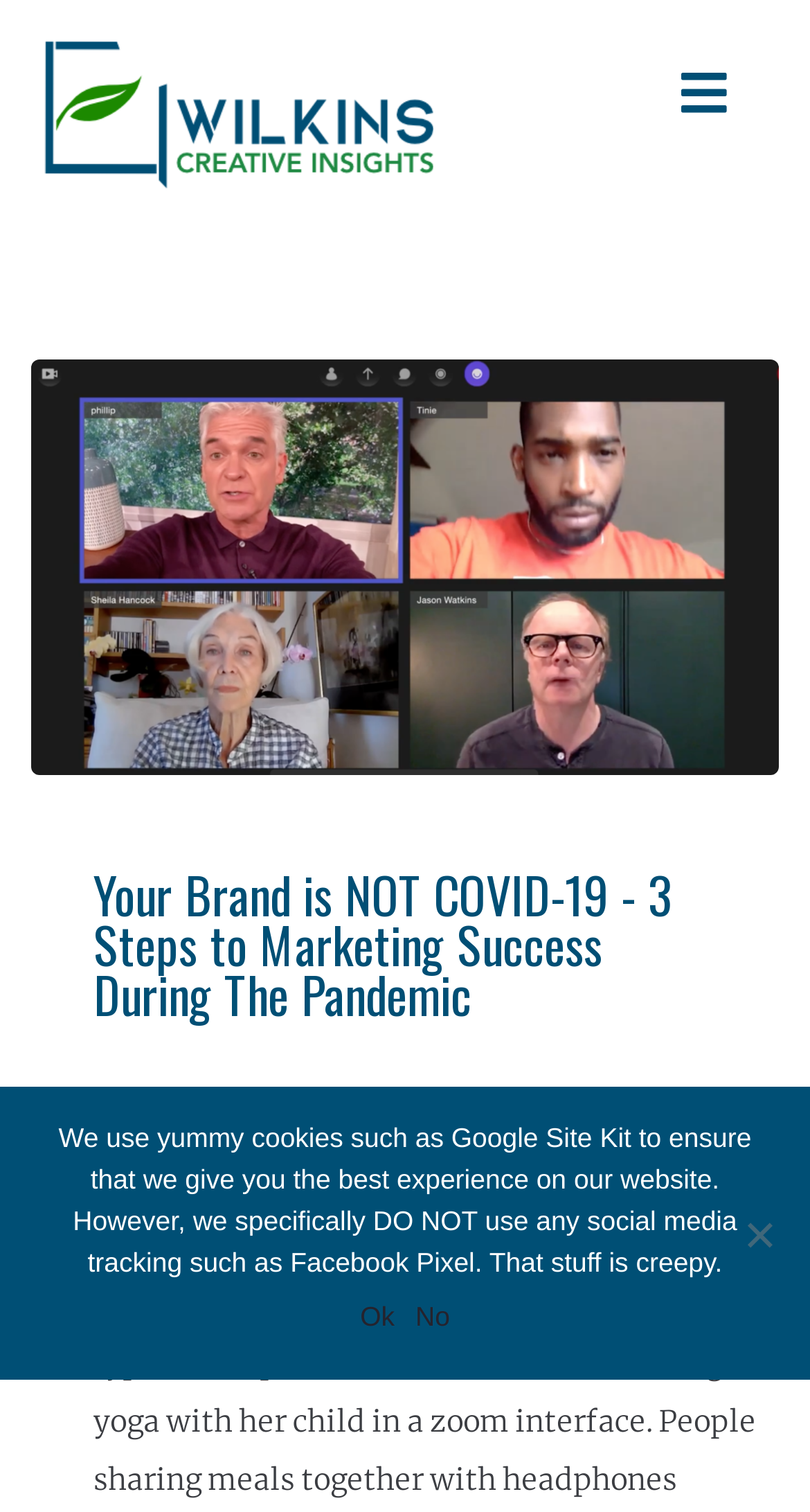Given the description "alt="Wilkins Creative Insights"", provide the bounding box coordinates of the corresponding UI element.

[0.038, 0.015, 0.551, 0.129]